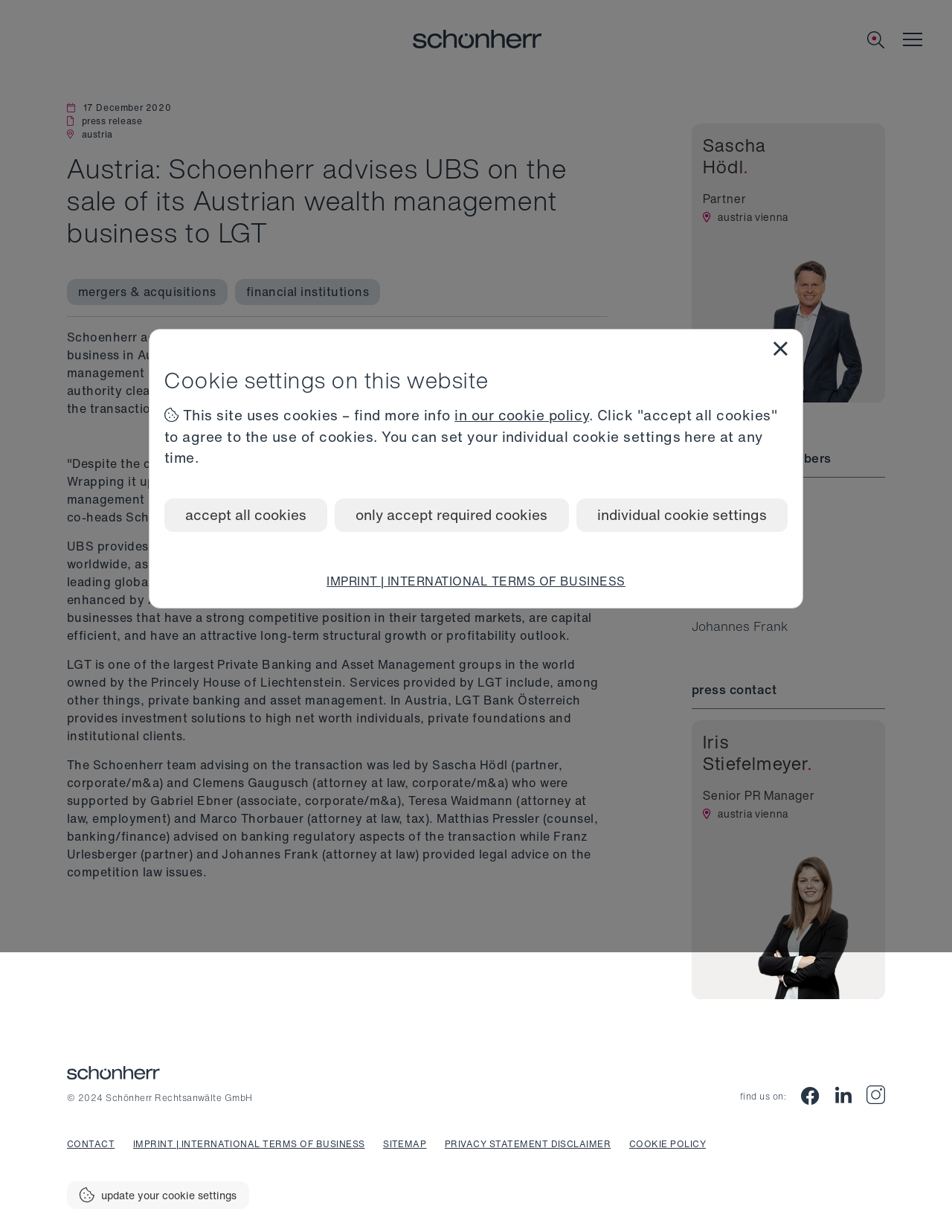Provide the bounding box coordinates of the HTML element described by the text: "parent_node: [Navigation.Close_en-US]". The coordinates should be in the format [left, top, right, bottom] with values between 0 and 1.

[0.945, 0.694, 0.984, 0.725]